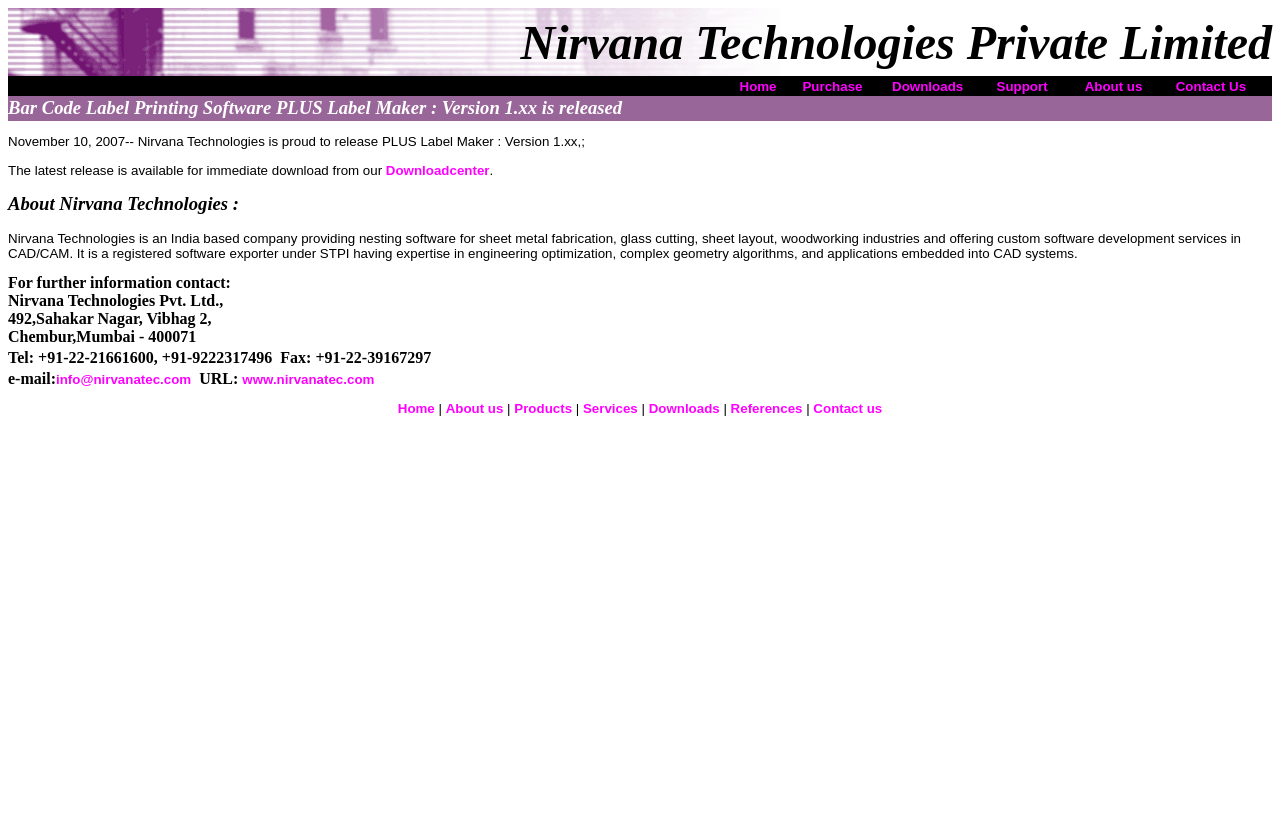Highlight the bounding box coordinates of the region I should click on to meet the following instruction: "Visit www.nirvanatec.com".

[0.189, 0.454, 0.292, 0.472]